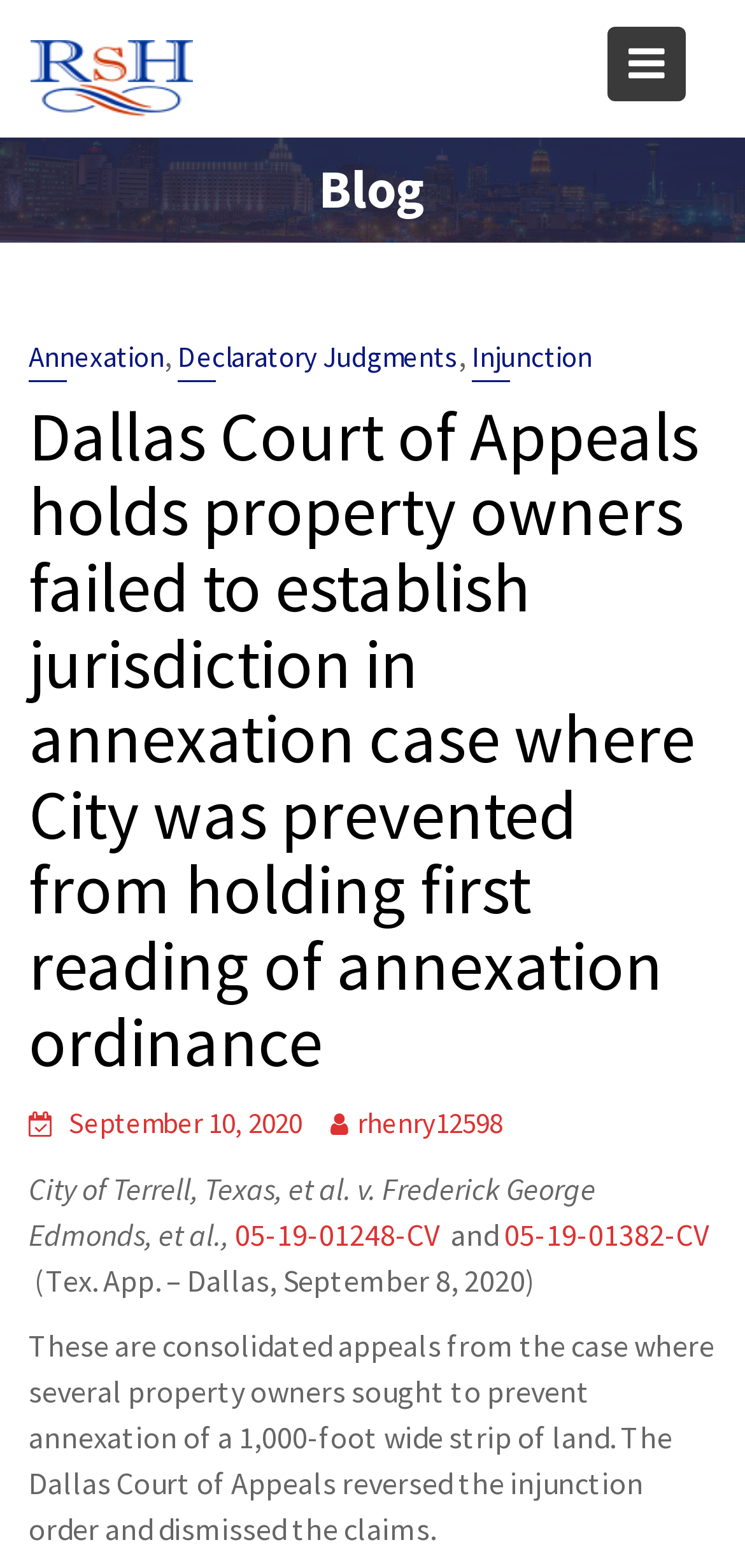Locate the bounding box coordinates of the area where you should click to accomplish the instruction: "Visit The Law Offices of Ryan Henry website".

[0.041, 0.026, 0.528, 0.074]